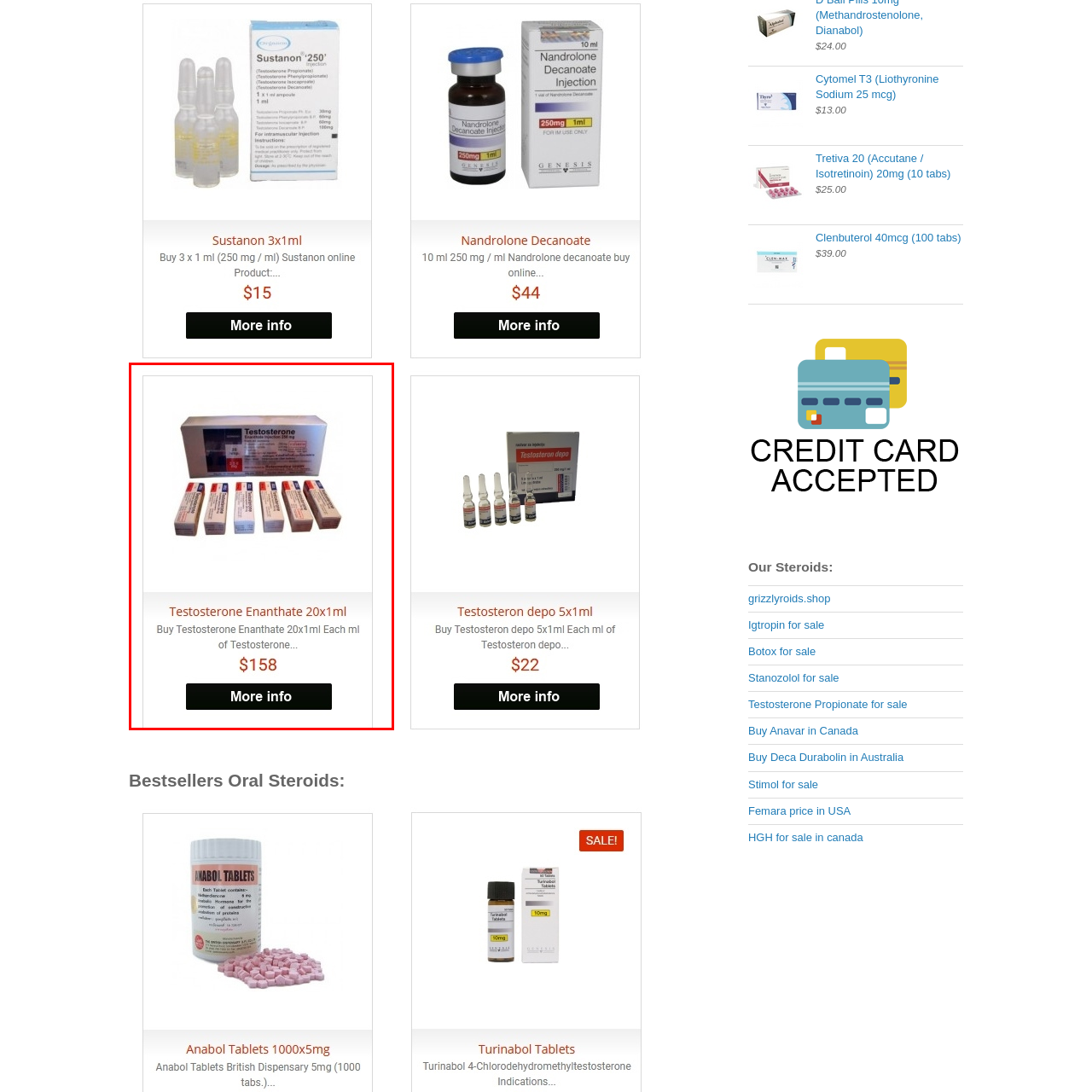How many vials are in the image?
Direct your attention to the image marked by the red bounding box and provide a detailed answer based on the visual details available.

The number of vials is determined by counting the small glass containers in front of the box, which are filled with 1ml of the medication. There are five vials in total.